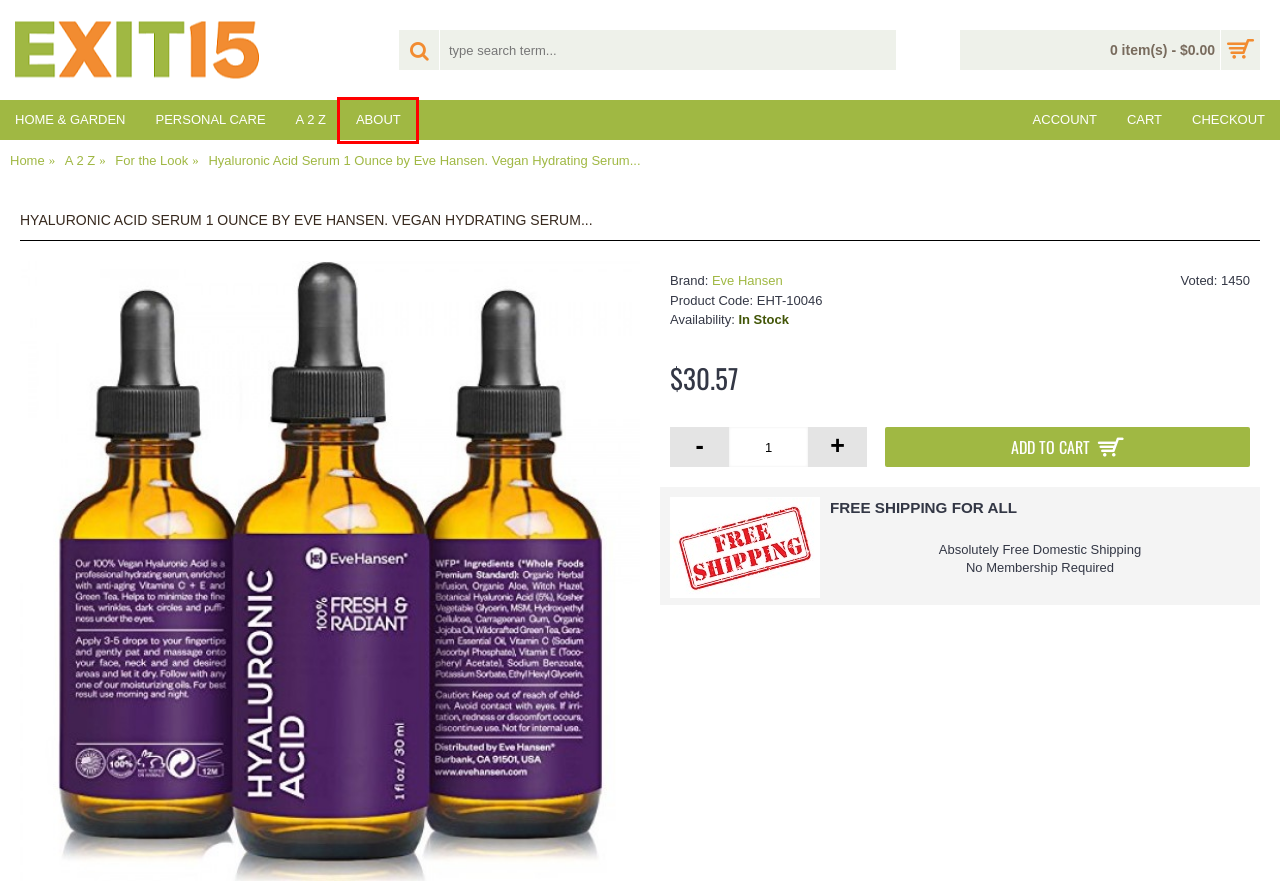Observe the screenshot of a webpage with a red bounding box around an element. Identify the webpage description that best fits the new page after the element inside the bounding box is clicked. The candidates are:
A. Shopping Cart
B. A 2 Z
C. Shipping Rates
D. Exit 15 Wellness Store
E. Account Login
F. About Exit 15
G. For the Look
H. Eve Hansen

F